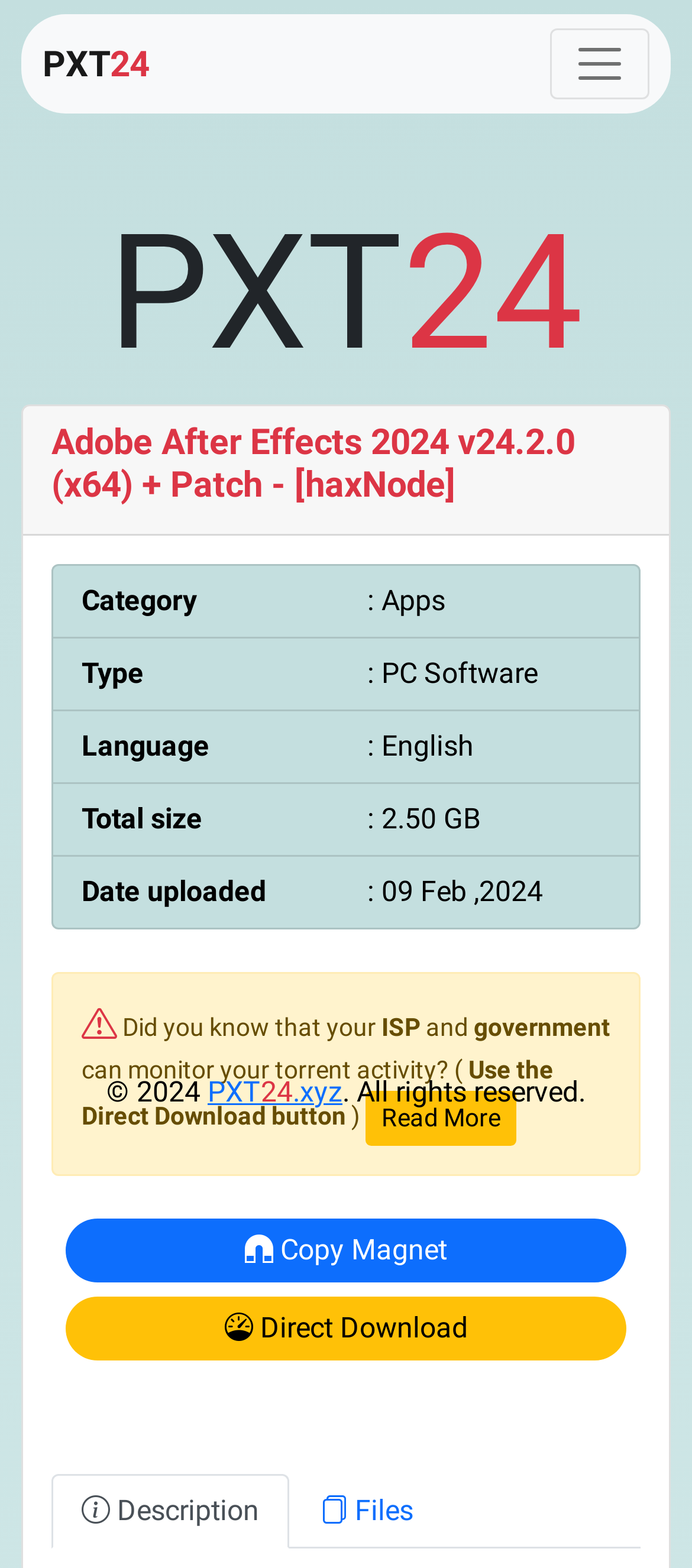Analyze the image and provide a detailed answer to the question: What is the name of the software?

Based on the webpage, the name of the software is mentioned in the heading 'Adobe After Effects 2024 v24.2.0 (x64) + Patch - [haxNode]' which suggests that the software being referred to is Adobe After Effects.